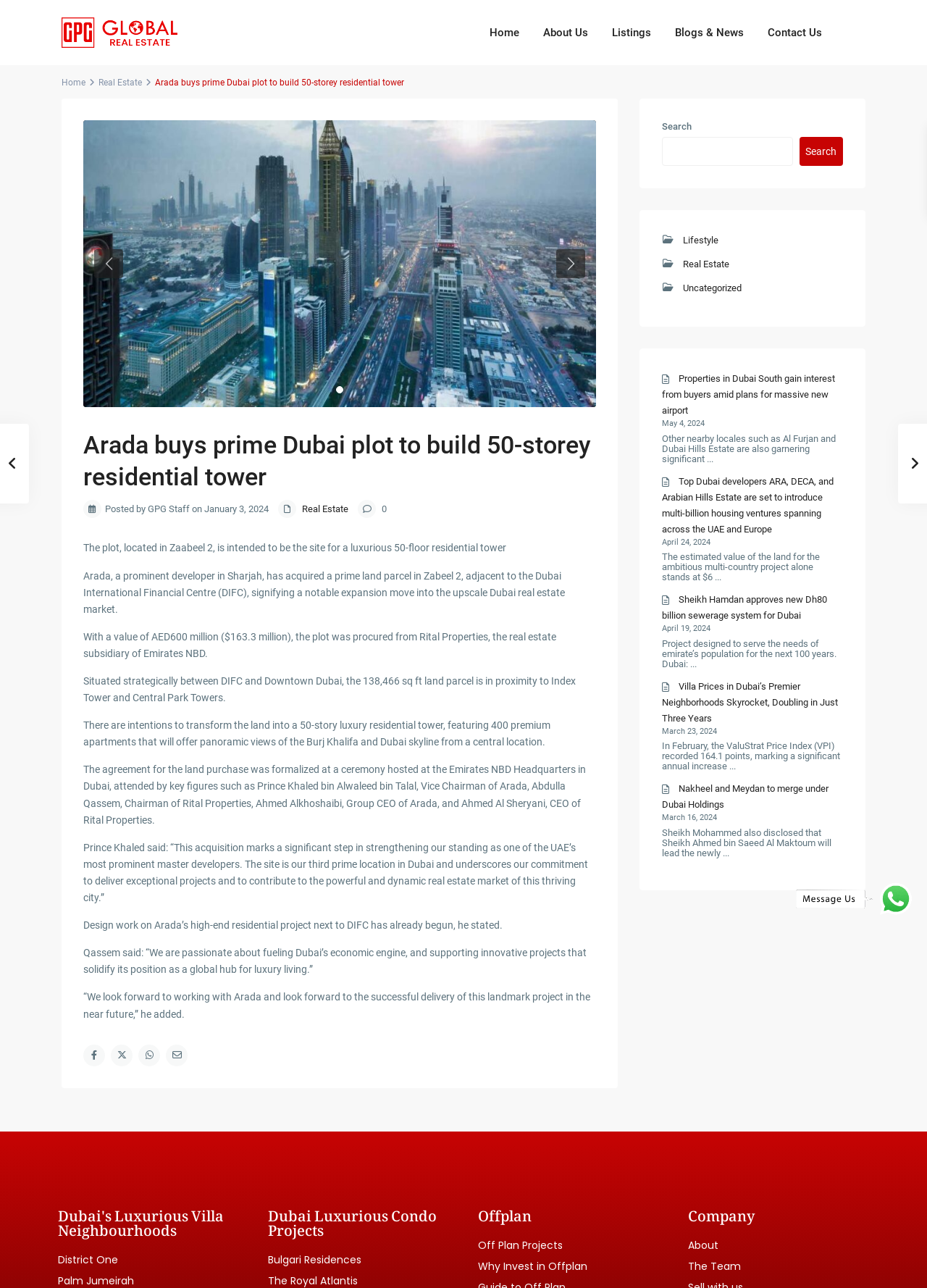Please find the top heading of the webpage and generate its text.

Arada buys prime Dubai plot to build 50-storey residential tower